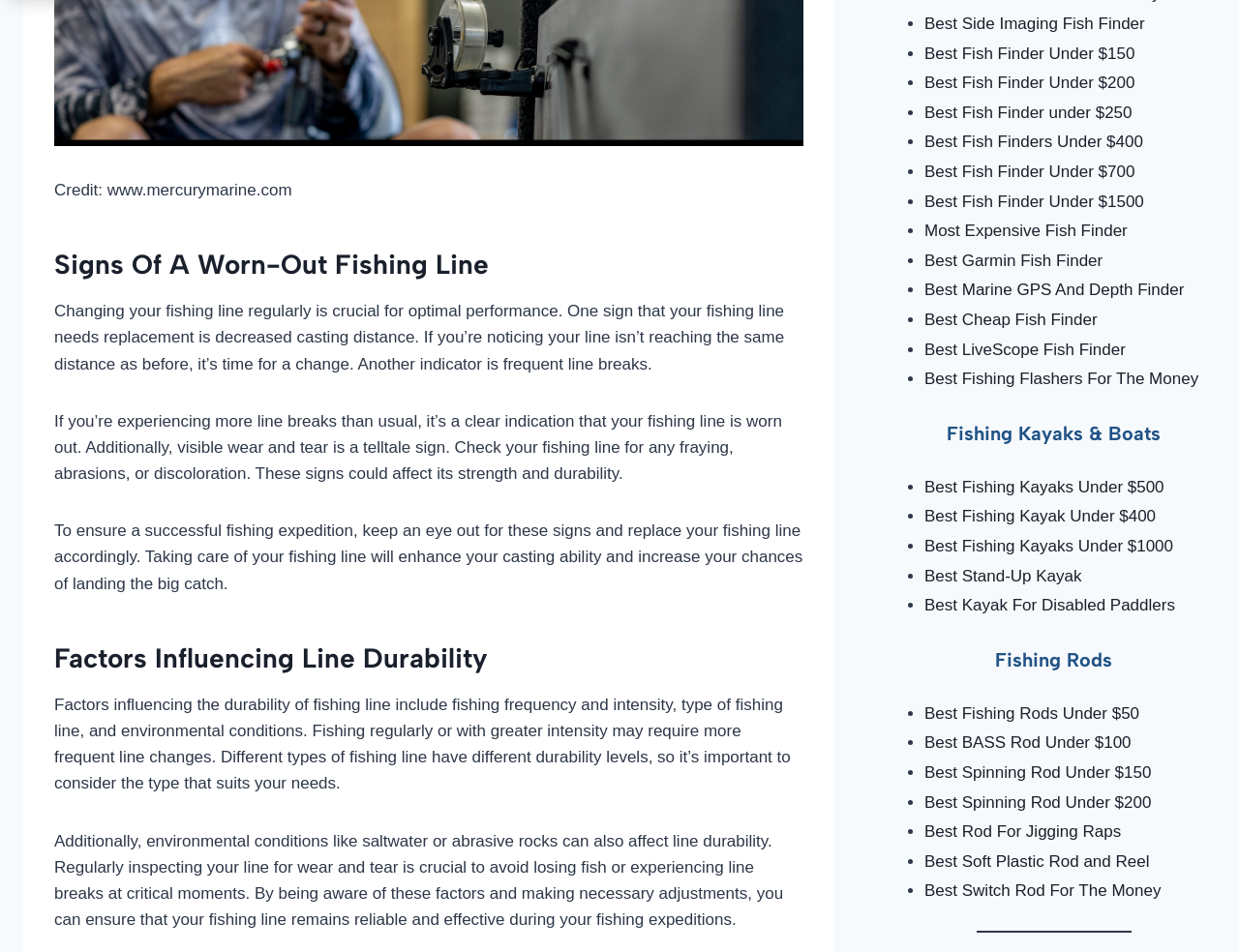What is the importance of changing fishing line regularly?
Make sure to answer the question with a detailed and comprehensive explanation.

According to the webpage, changing fishing line regularly is crucial for optimal performance. This is because a worn-out fishing line can lead to decreased casting distance and frequent line breaks, which can affect the overall fishing experience.